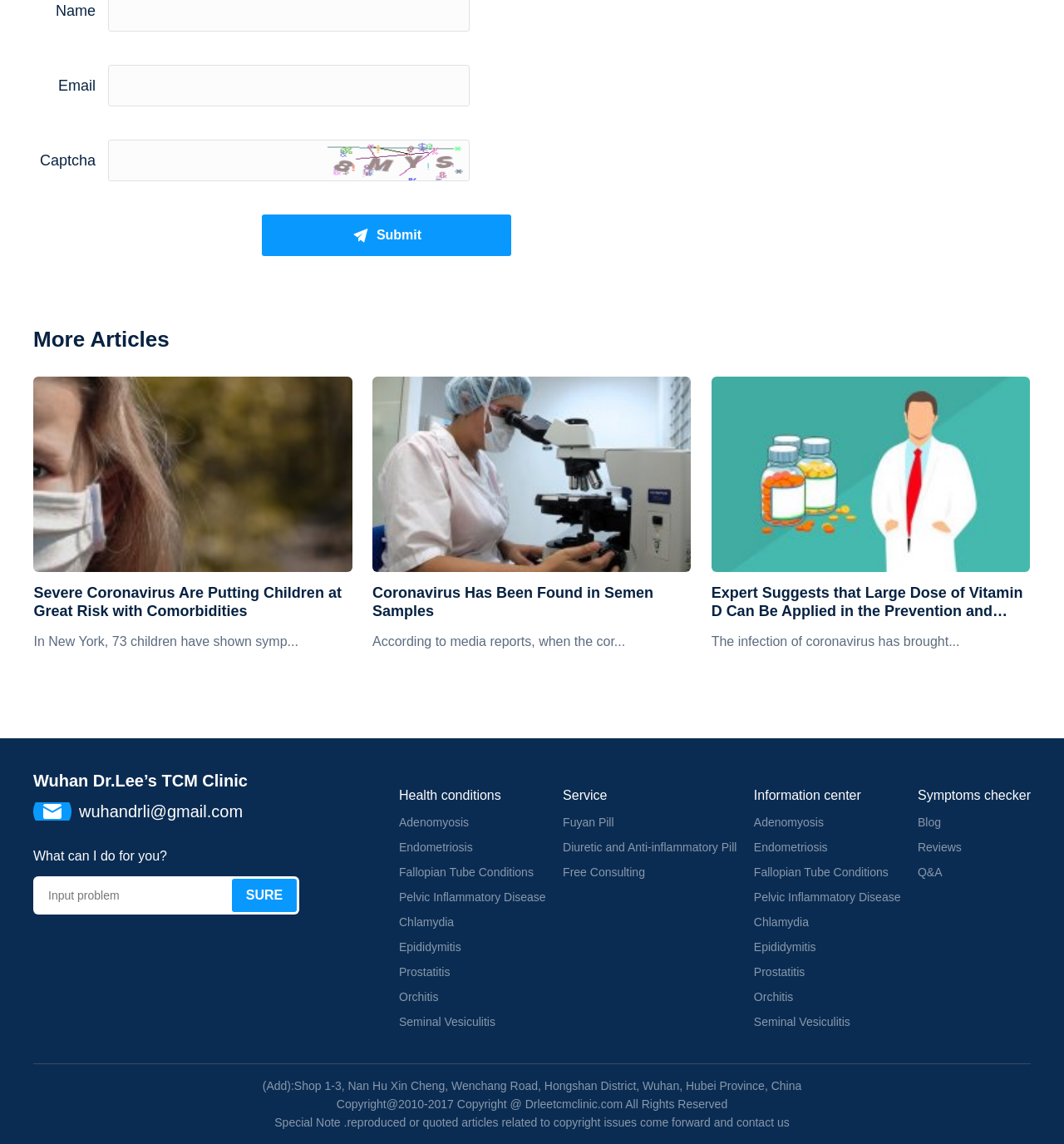Please mark the bounding box coordinates of the area that should be clicked to carry out the instruction: "Click on Fuyan Pill service".

[0.529, 0.708, 0.692, 0.73]